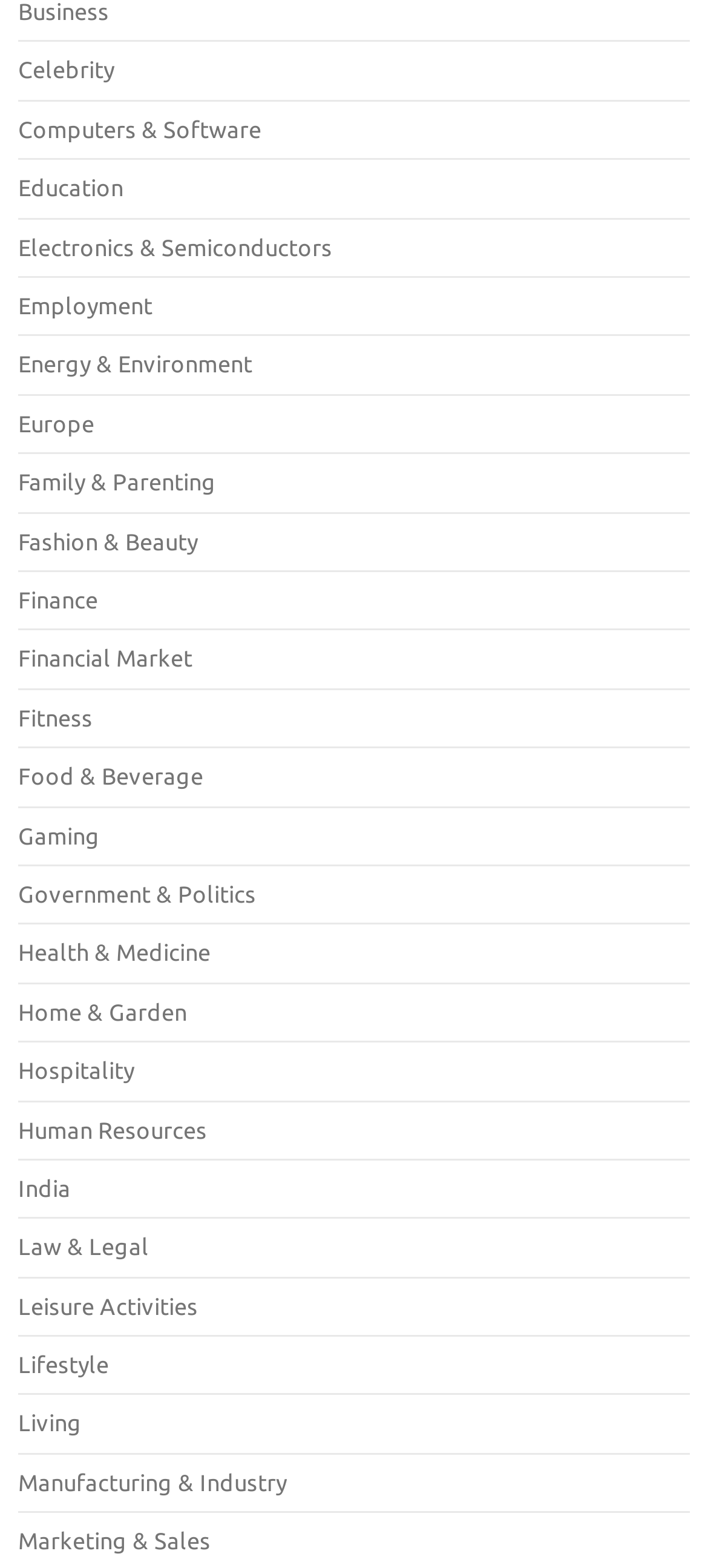Please answer the following question using a single word or phrase: 
What is the category listed below 'Employment'?

Energy & Environment